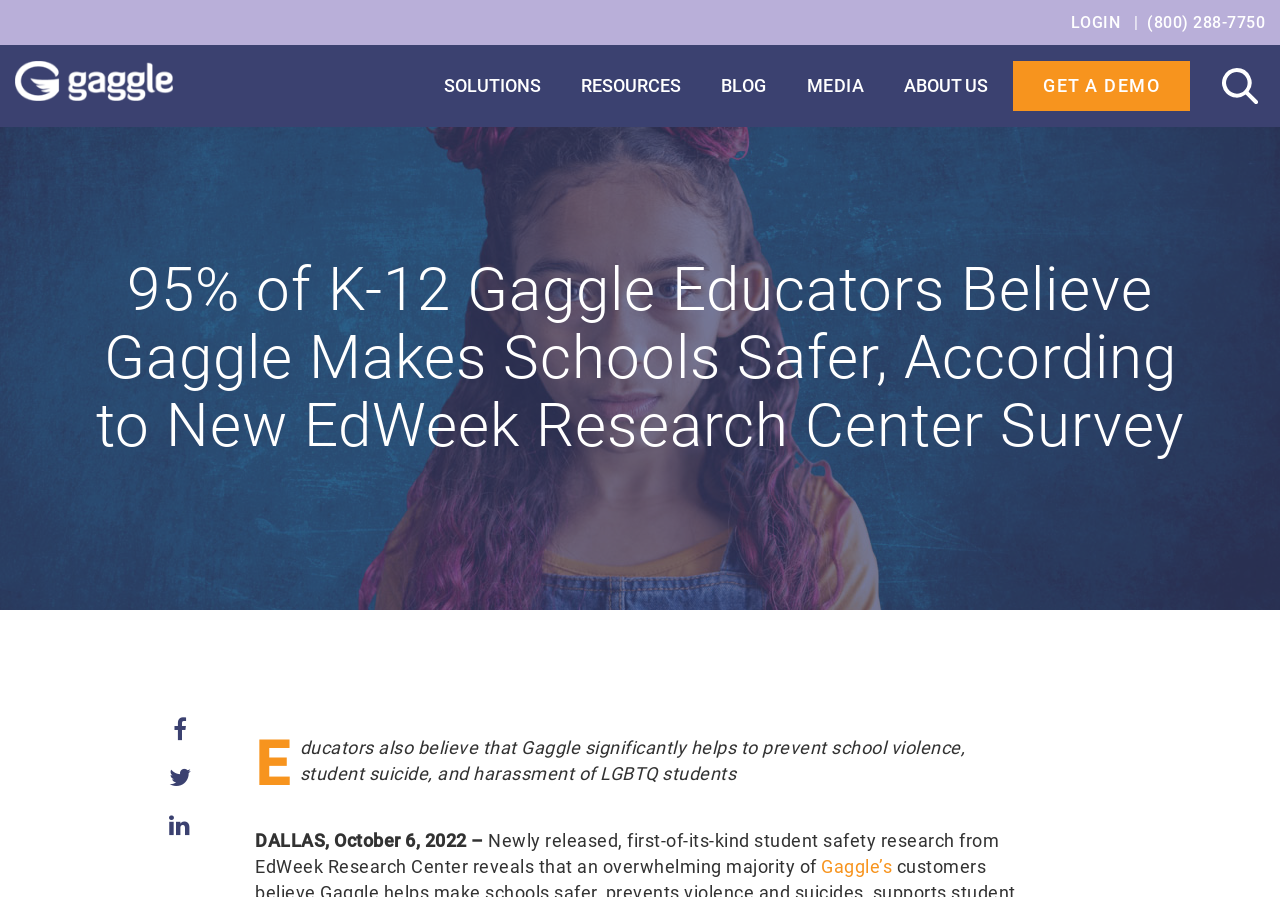Can you provide the bounding box coordinates for the element that should be clicked to implement the instruction: "Call the phone number"?

[0.896, 0.014, 0.988, 0.035]